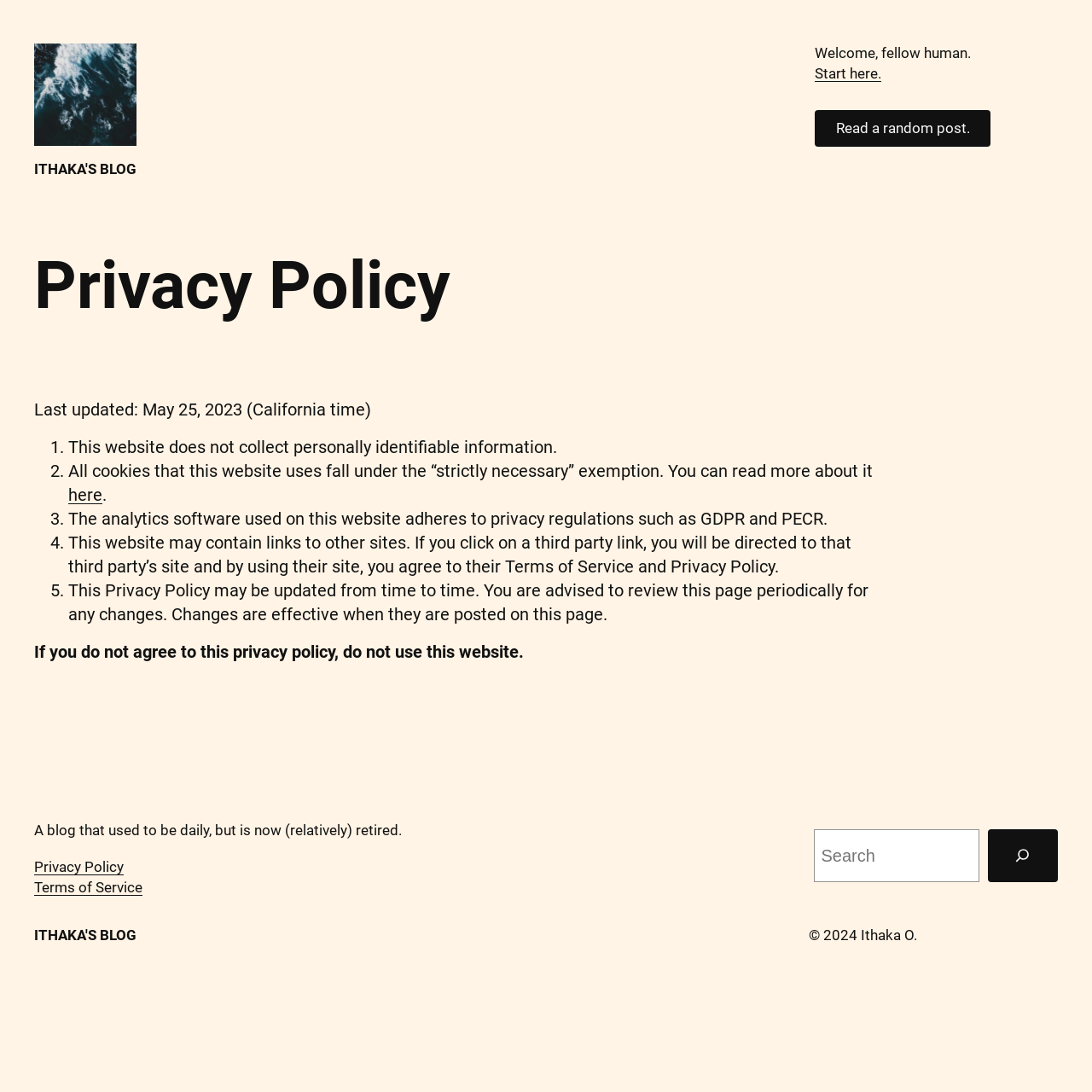Point out the bounding box coordinates of the section to click in order to follow this instruction: "Read a random post".

[0.746, 0.101, 0.907, 0.135]